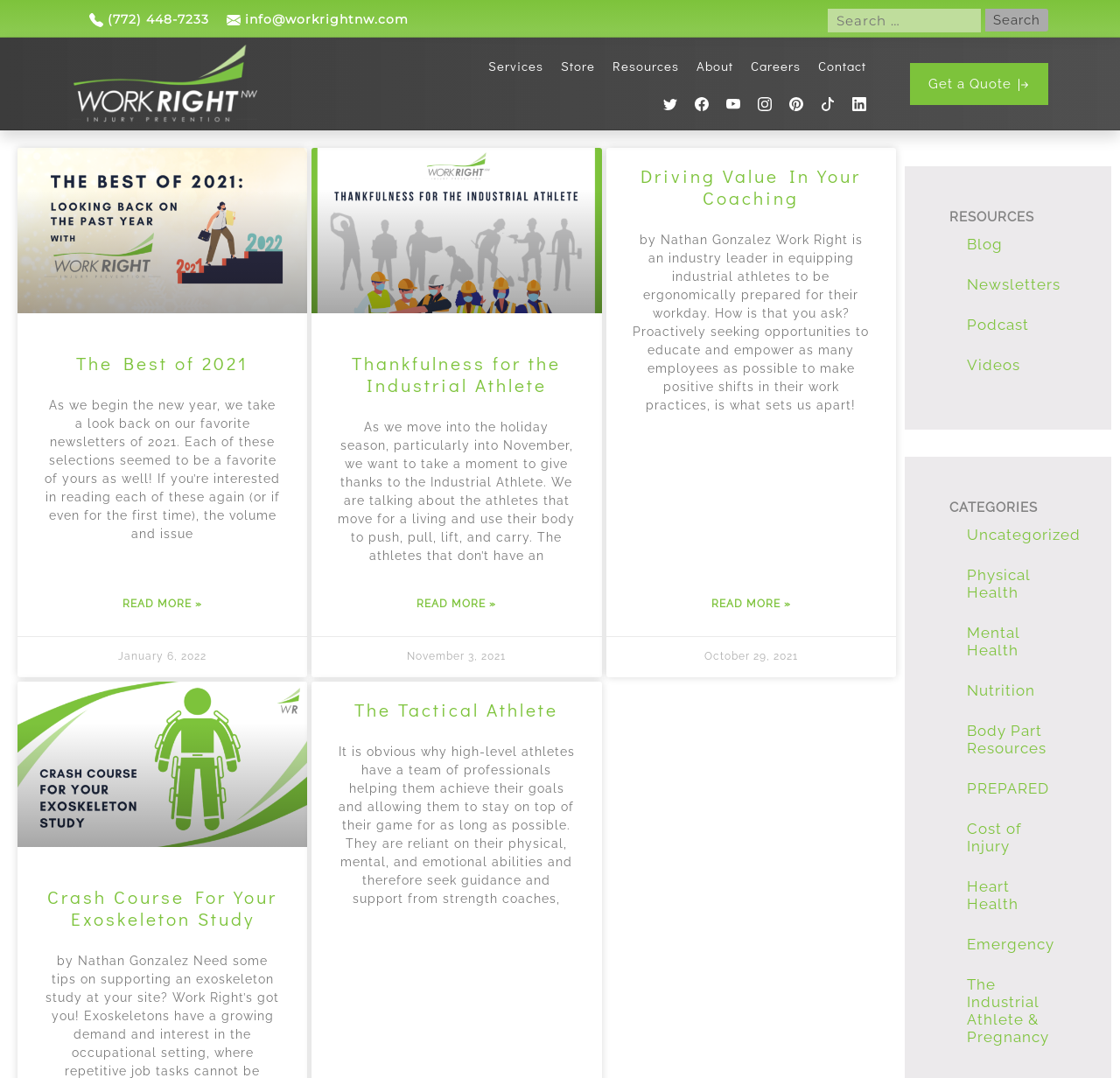Please identify the bounding box coordinates of where to click in order to follow the instruction: "Visit Work Right NW on Twitter".

[0.577, 0.078, 0.605, 0.112]